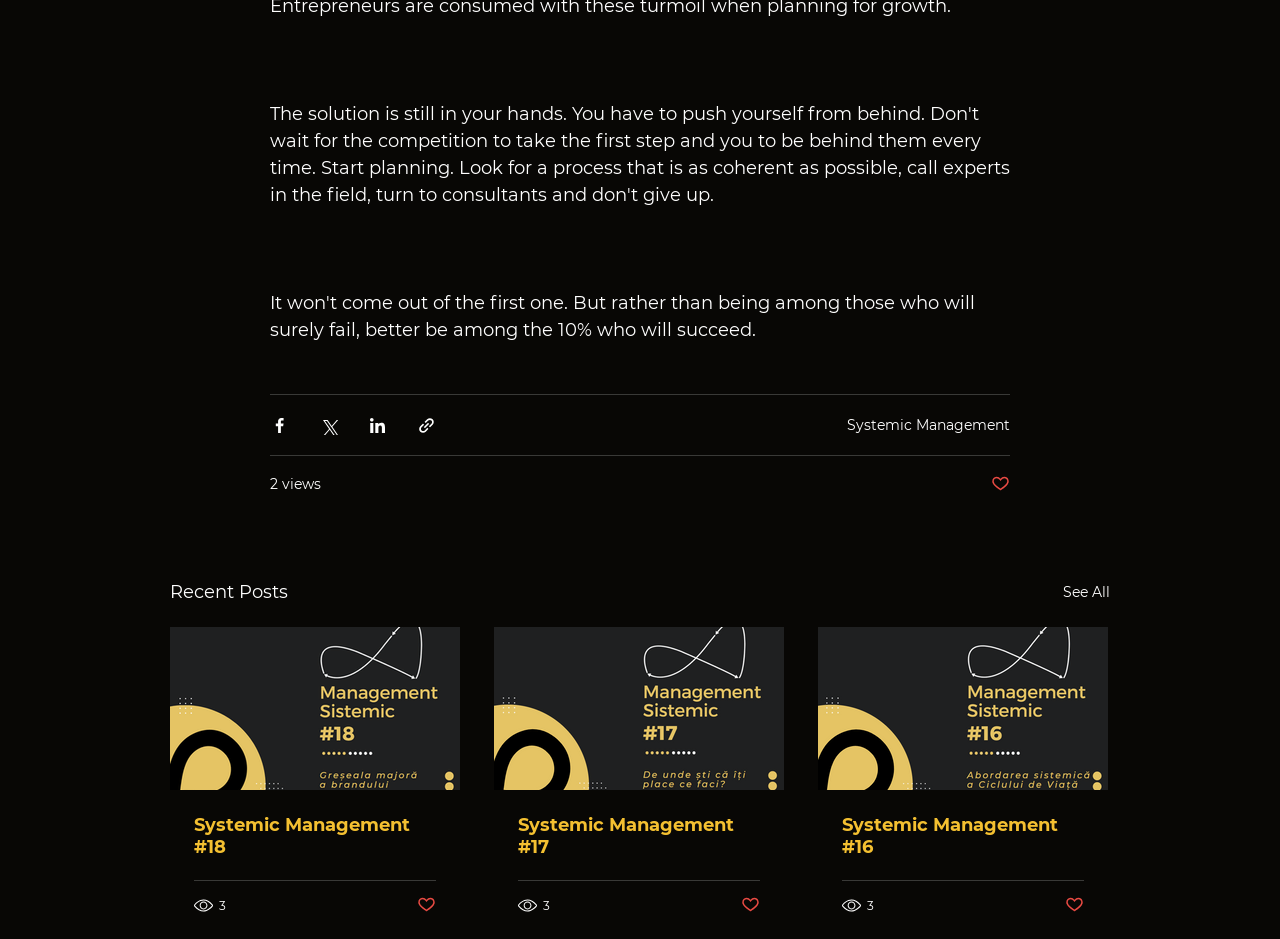Please provide a one-word or short phrase answer to the question:
What is the purpose of the buttons with social media icons?

Share posts